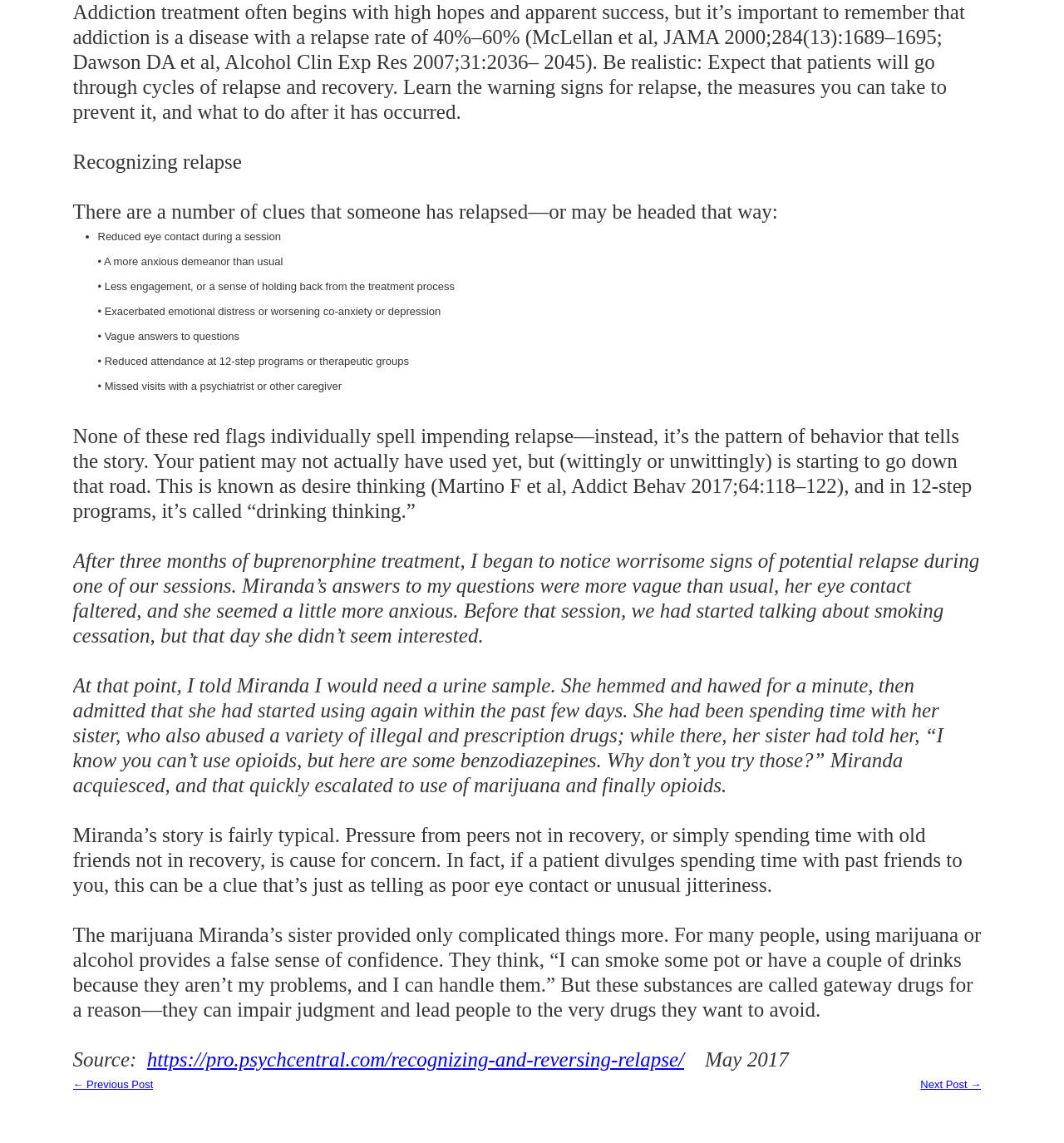Identify and provide the bounding box coordinates of the UI element described: "← Previous Post". The coordinates should be formatted as [left, top, right, bottom], with each number being a float between 0 and 1.

[0.068, 0.943, 0.144, 0.954]